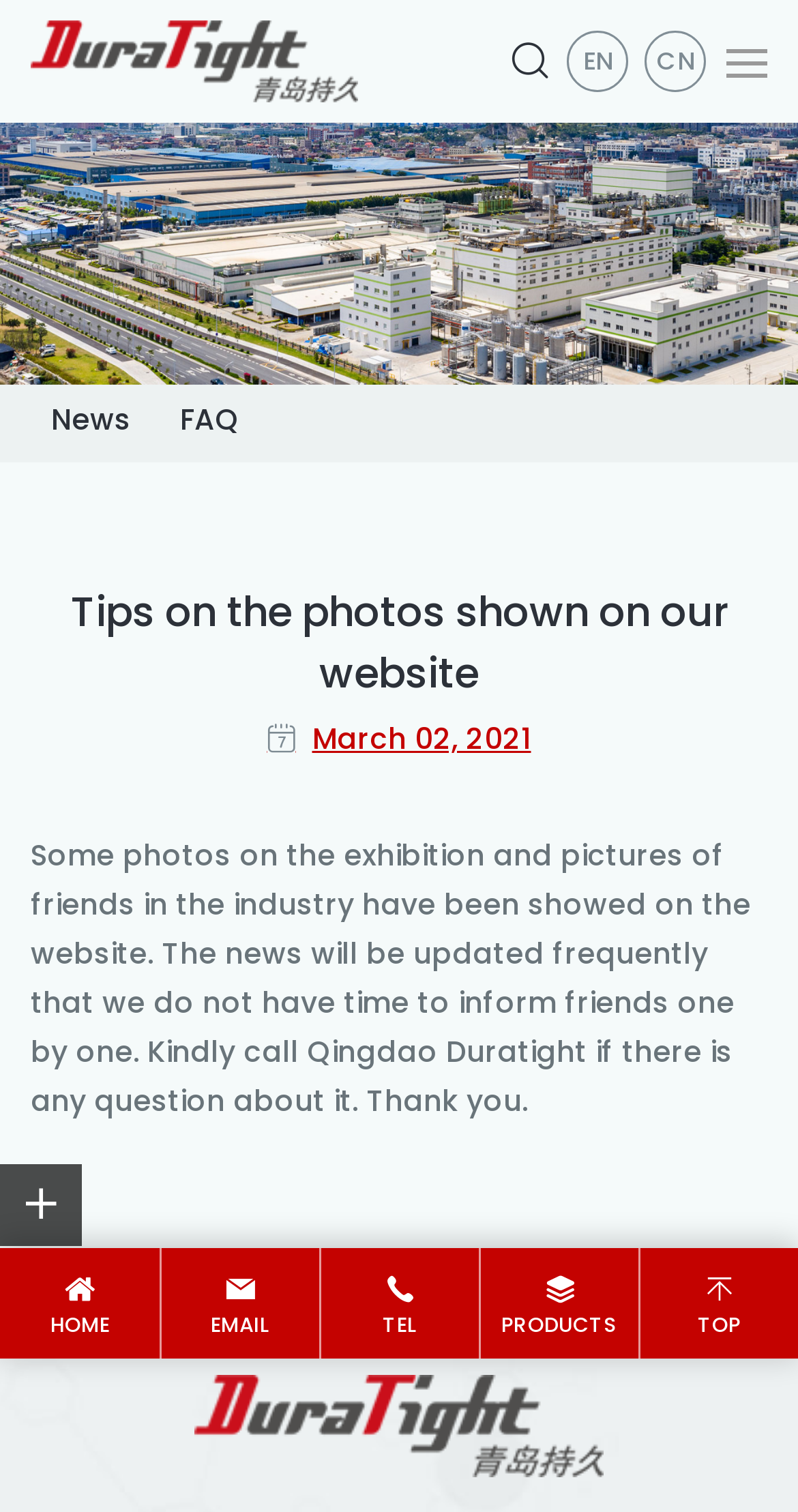Please specify the bounding box coordinates of the area that should be clicked to accomplish the following instruction: "Go to home page". The coordinates should consist of four float numbers between 0 and 1, i.e., [left, top, right, bottom].

[0.0, 0.825, 0.2, 0.899]